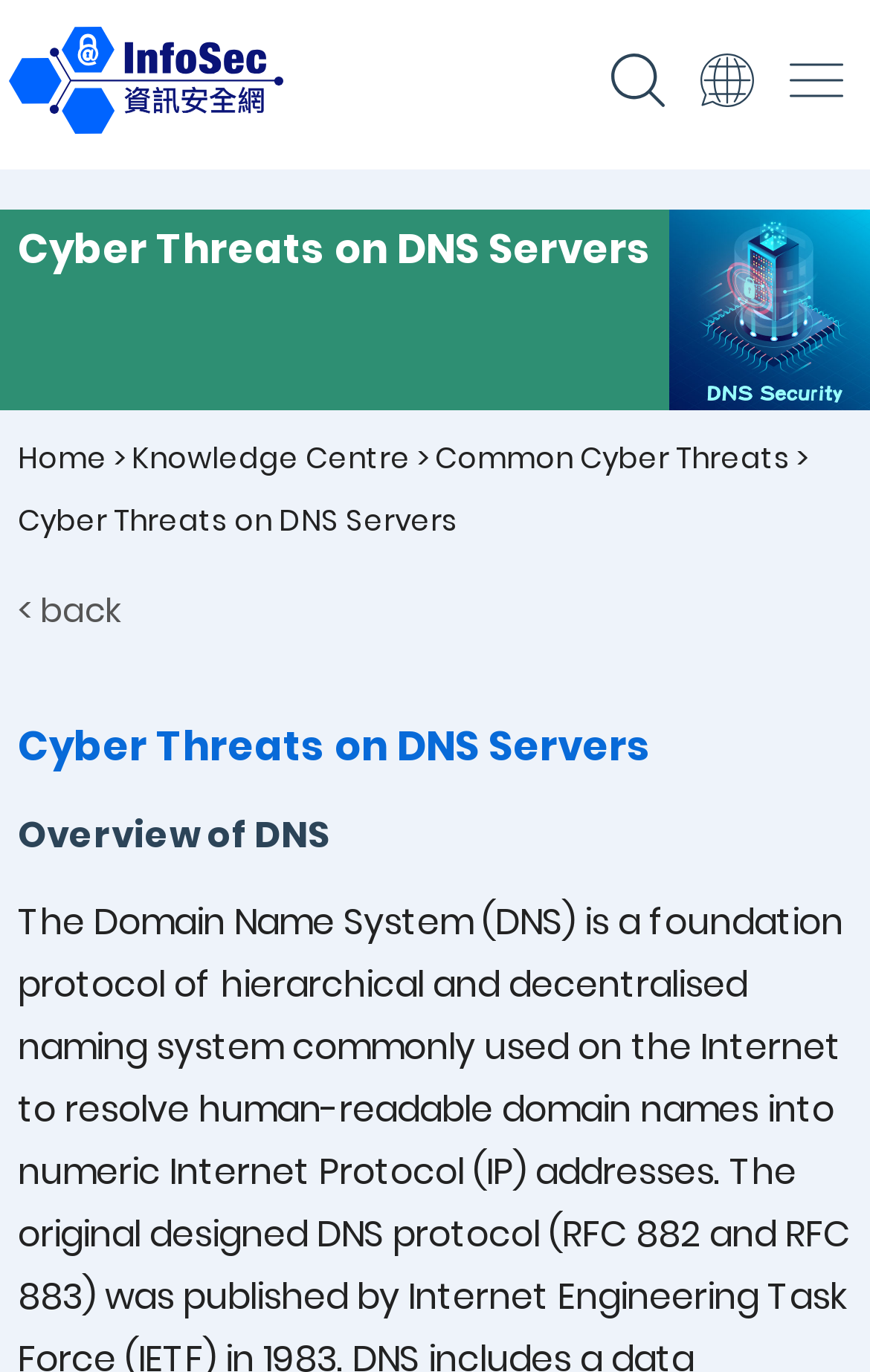How many navigation buttons are there?
Please ensure your answer is as detailed and informative as possible.

I counted the number of navigation buttons by looking at the links with images, which are 'search button', 'language button', and 'navigation button'. These buttons are likely to be used for navigation purposes.